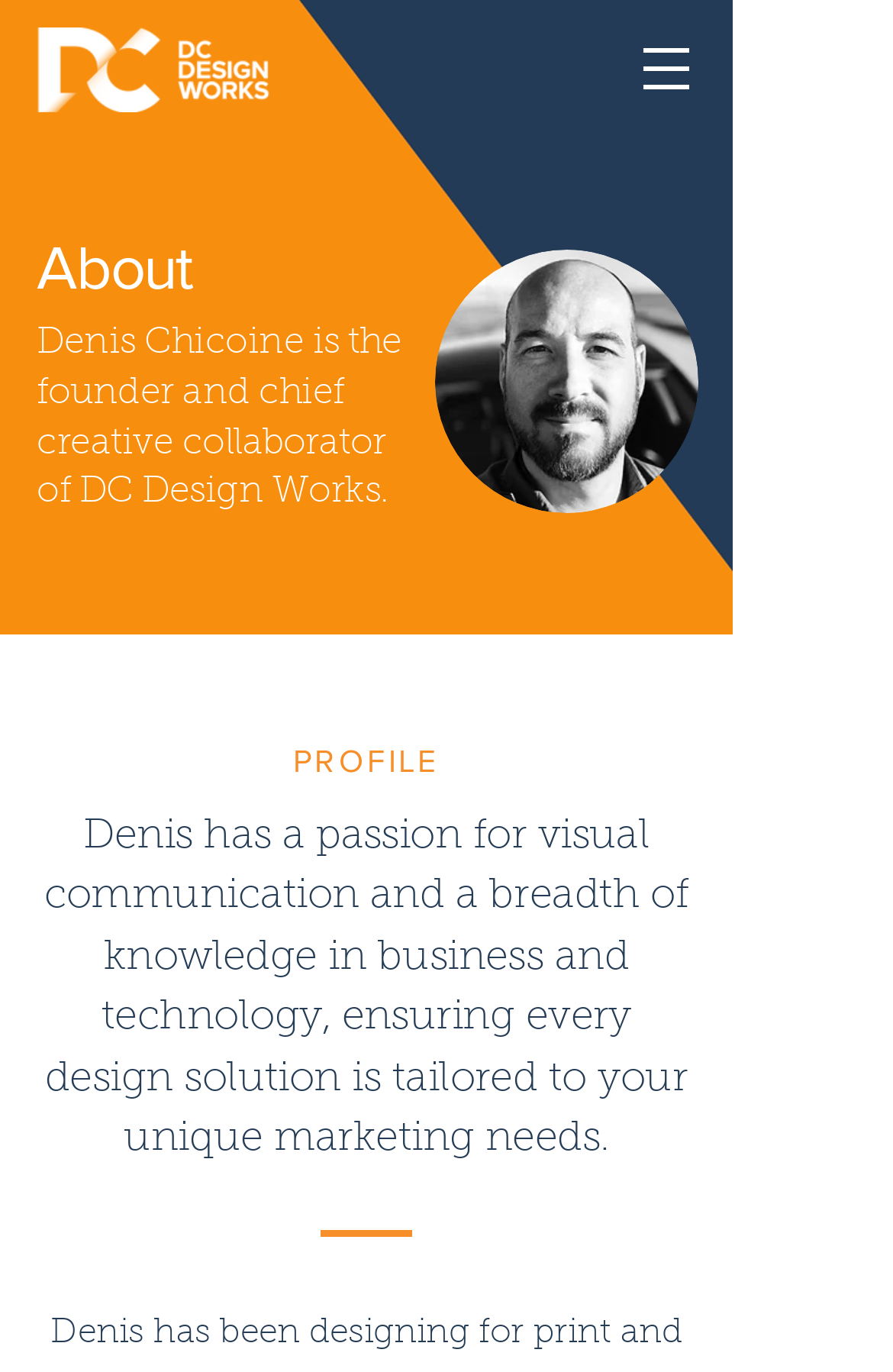What is the profession of the person in the profile picture?
Provide an in-depth answer to the question, covering all aspects.

Based on the image with the bounding box coordinates [0.487, 0.182, 0.782, 0.374], which is a profile picture, and the heading 'Denis Chicoine is the founder and chief creative collaborator of DC Design Works.' with the bounding box coordinates [0.041, 0.232, 0.462, 0.378], we can infer that the person in the profile picture is Denis Chicoine, who is a freelance art director and web designer.